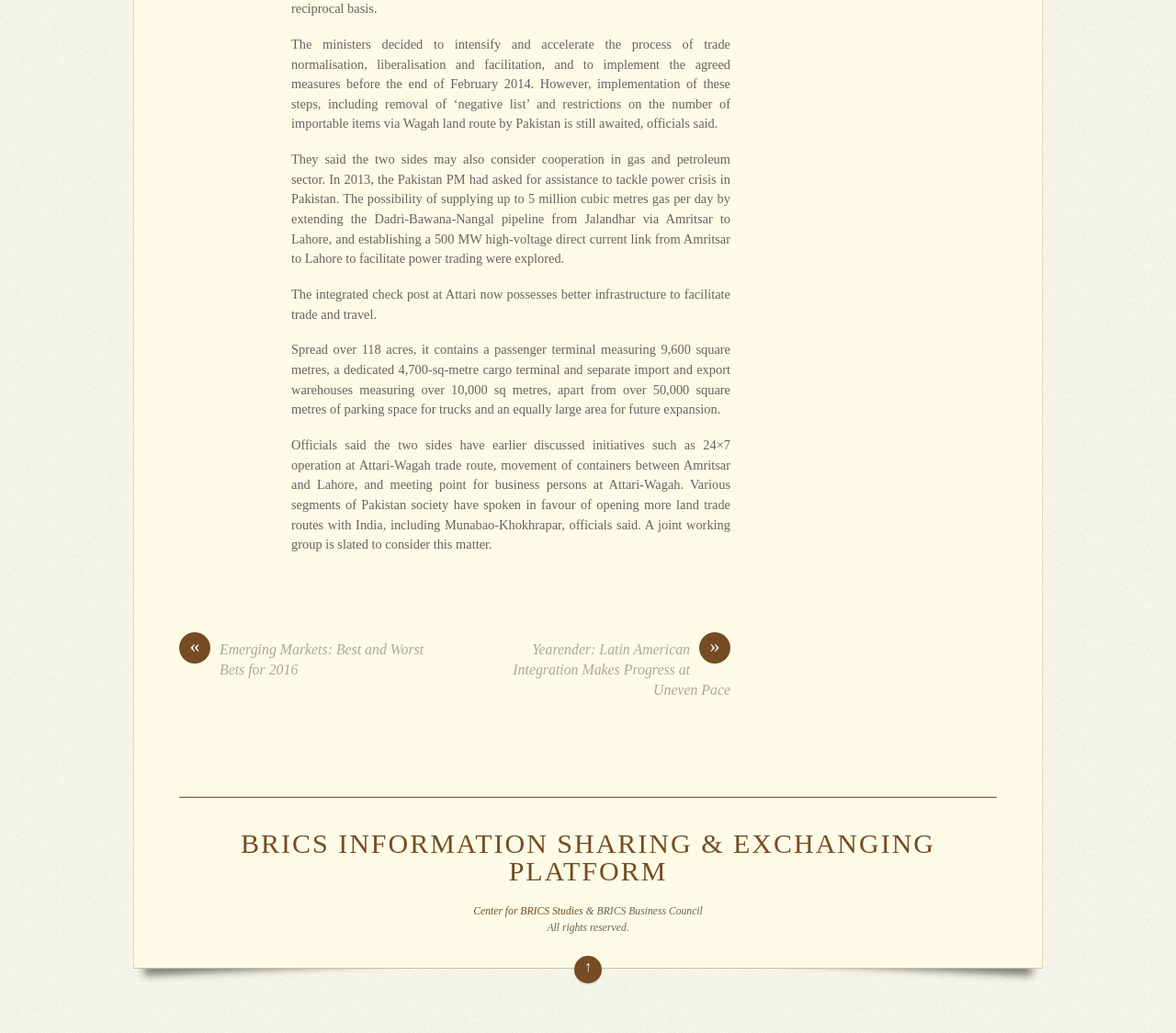Calculate the bounding box coordinates of the UI element given the description: "Contact".

None